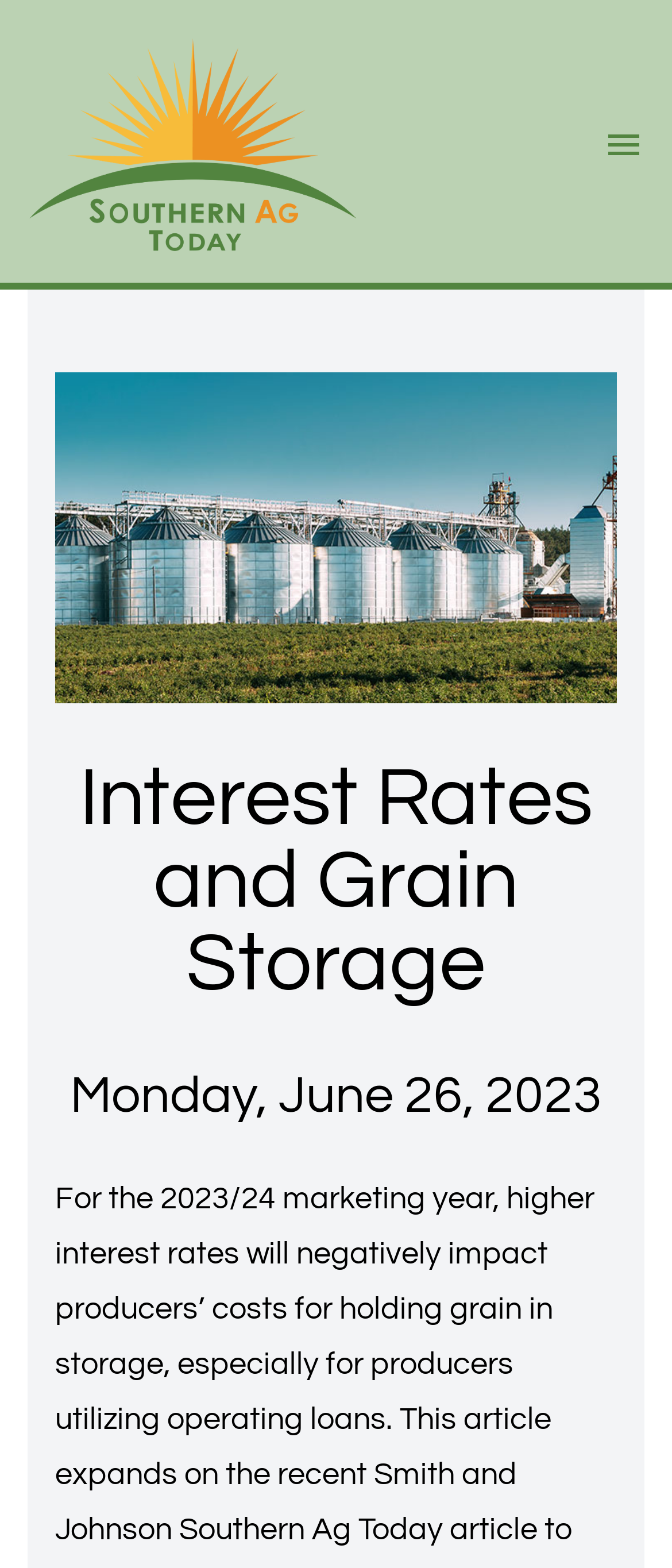Articulate a complete and detailed caption of the webpage elements.

The webpage is about "Interest Rates and Grain Storage". At the top left, there is a link to "Southern Ag Today" accompanied by an image with the same name. On the top right, there is a button to "Open main menu". Below the button, there is a large image that spans most of the width of the page. 

The main content of the webpage is headed by a title "Interest Rates and Grain Storage" followed by the date "Monday, June 26, 2023". The date is further detailed with a time stamp. Below the date, there is a paragraph of text that discusses how higher interest rates will negatively impact producers' costs for holding grain in storage. This paragraph is followed by a link to an article by Smith and Johnson on Southern Ag Today.